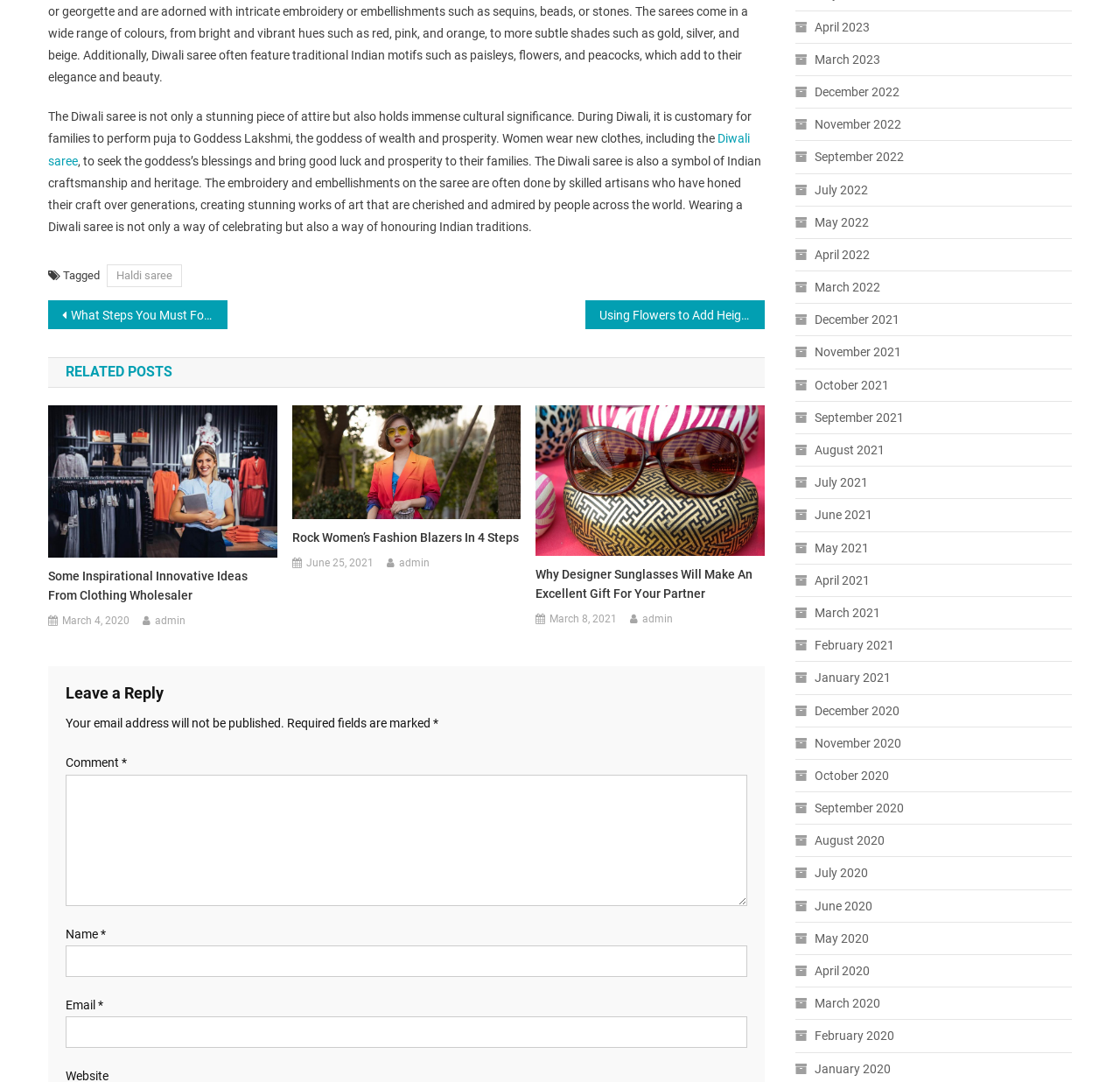Please determine the bounding box coordinates for the UI element described as: "October 2020".

[0.71, 0.706, 0.794, 0.727]